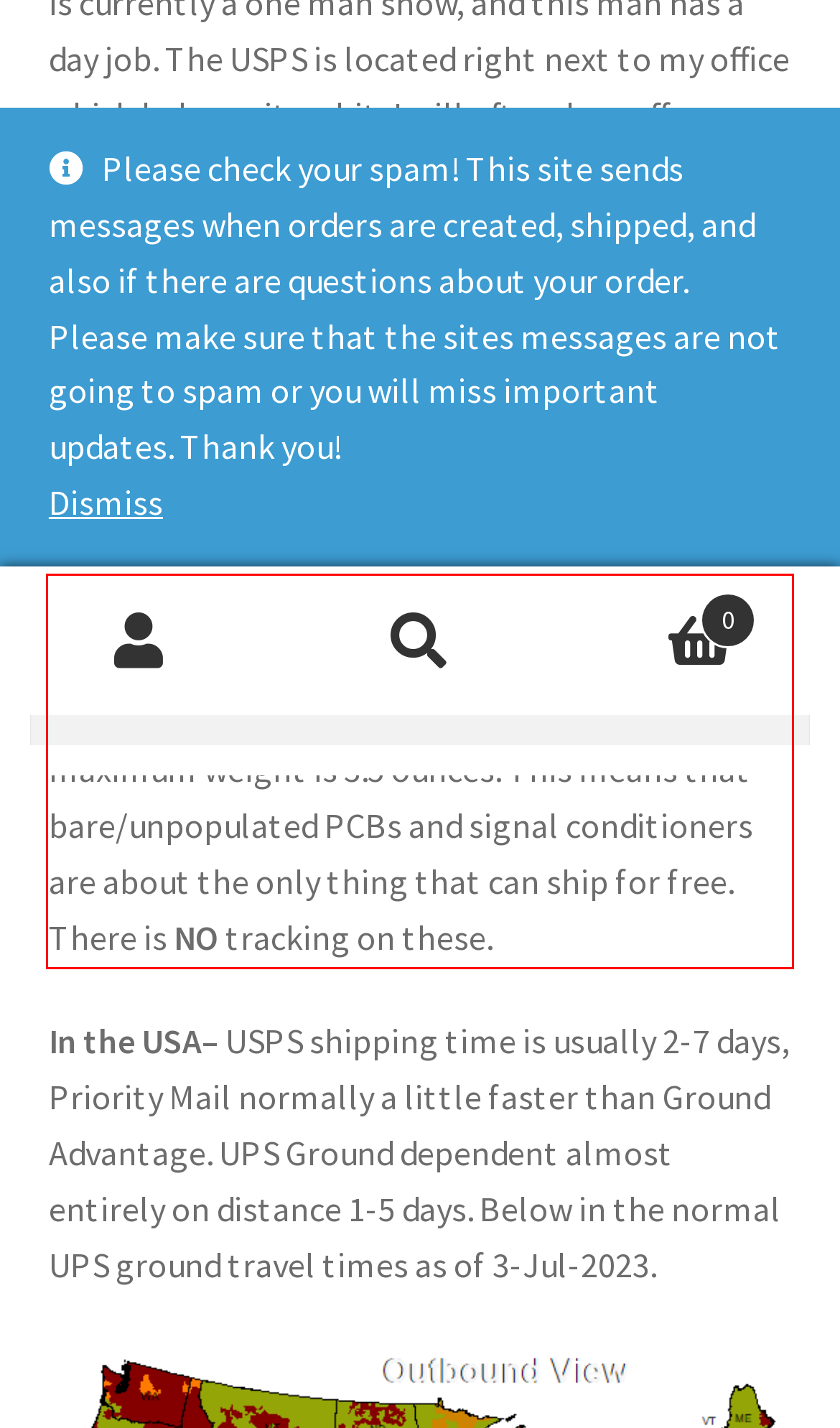You have a screenshot of a webpage with a red bounding box. Identify and extract the text content located inside the red bounding box.

Free Shipping– Is only for things that will fit into an envelope and can use stamps. The maximum thickness allowed by the USPS is 1/4″ and the maximum weight is 3.5 ounces. This means that bare/unpopulated PCBs and signal conditioners are about the only thing that can ship for free. There is NO tracking on these.